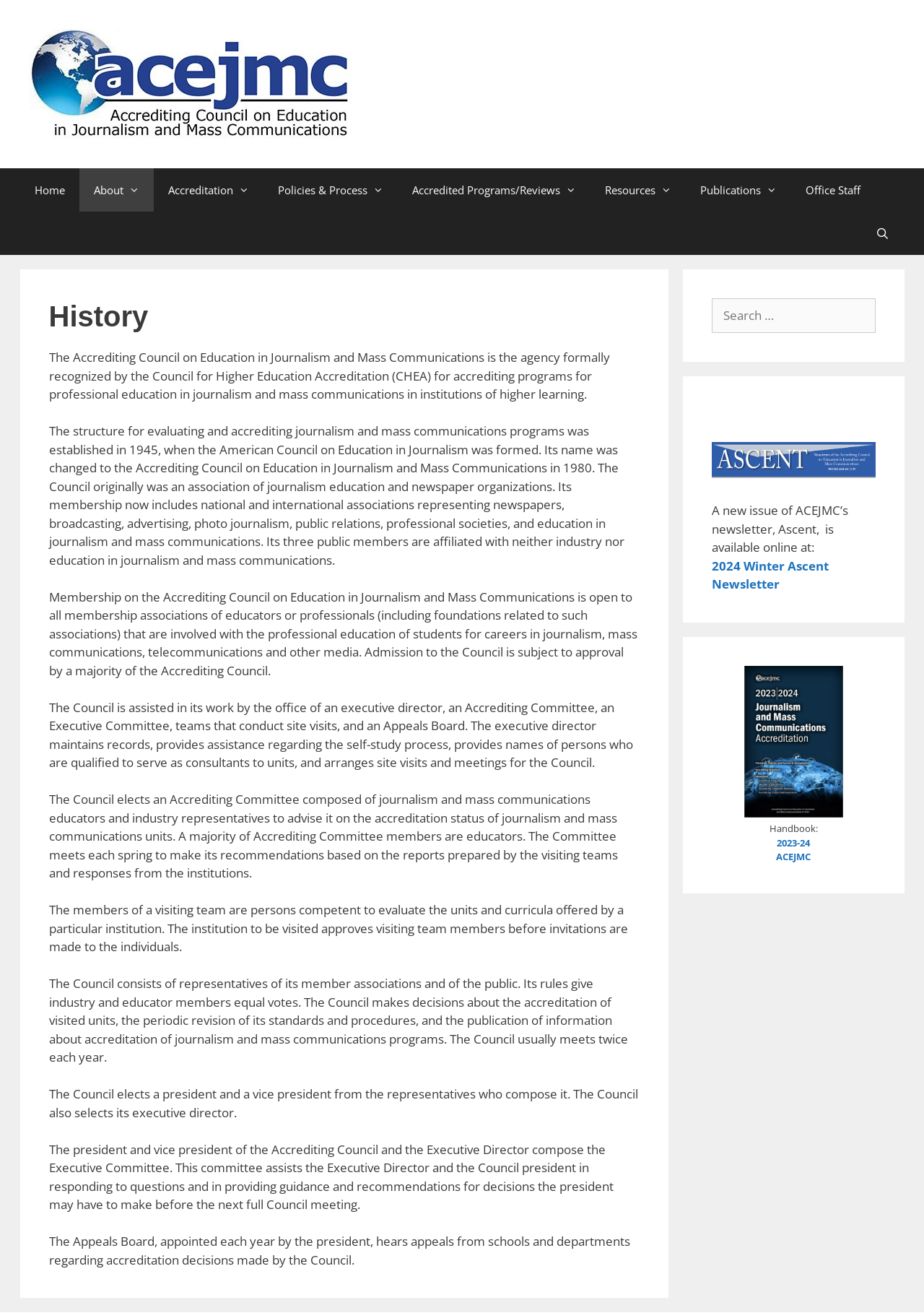Create an in-depth description of the webpage, covering main sections.

The webpage is about the history of the Accrediting Council on Education in Journalism and Mass Communications (ACEJMC). At the top, there is a banner with the site's name and a link to ACEJMC, accompanied by an image of the organization's logo. Below the banner, there is a navigation menu with links to various sections of the site, including Home, About, Accreditation, Policies & Process, Accredited Programs/Reviews, Resources, Publications, and Office Staff.

The main content of the page is an article about the history of ACEJMC, which is divided into several sections. The article begins with a heading "History" and provides an overview of the organization's purpose and structure. The text explains that ACEJMC is the agency recognized by the Council for Higher Education Accreditation (CHEA) for accrediting programs in journalism and mass communications.

The article then delves into the history of ACEJMC, describing its formation in 1945 as the American Council on Education in Journalism and its name change in 1980. It also explains the organization's membership structure, which includes national and international associations representing various aspects of journalism and mass communications.

The article continues to describe the Council's work, including its accreditation process, the role of its executive director, and the composition of its Accrediting Committee. It also explains the process of site visits and the role of visiting teams in evaluating journalism and mass communications programs.

In addition to the main article, there are several complementary sections on the page. One section contains a search box with a label "Search for:". Another section has a brief announcement about a new issue of ACEJMC's newsletter, Ascent, with a link to the 2024 Winter Ascent Newsletter. A third section features a figure with a link and a figcaption that appears to be related to a handbook.

Overall, the webpage provides a detailed history of ACEJMC and its role in accrediting journalism and mass communications programs.